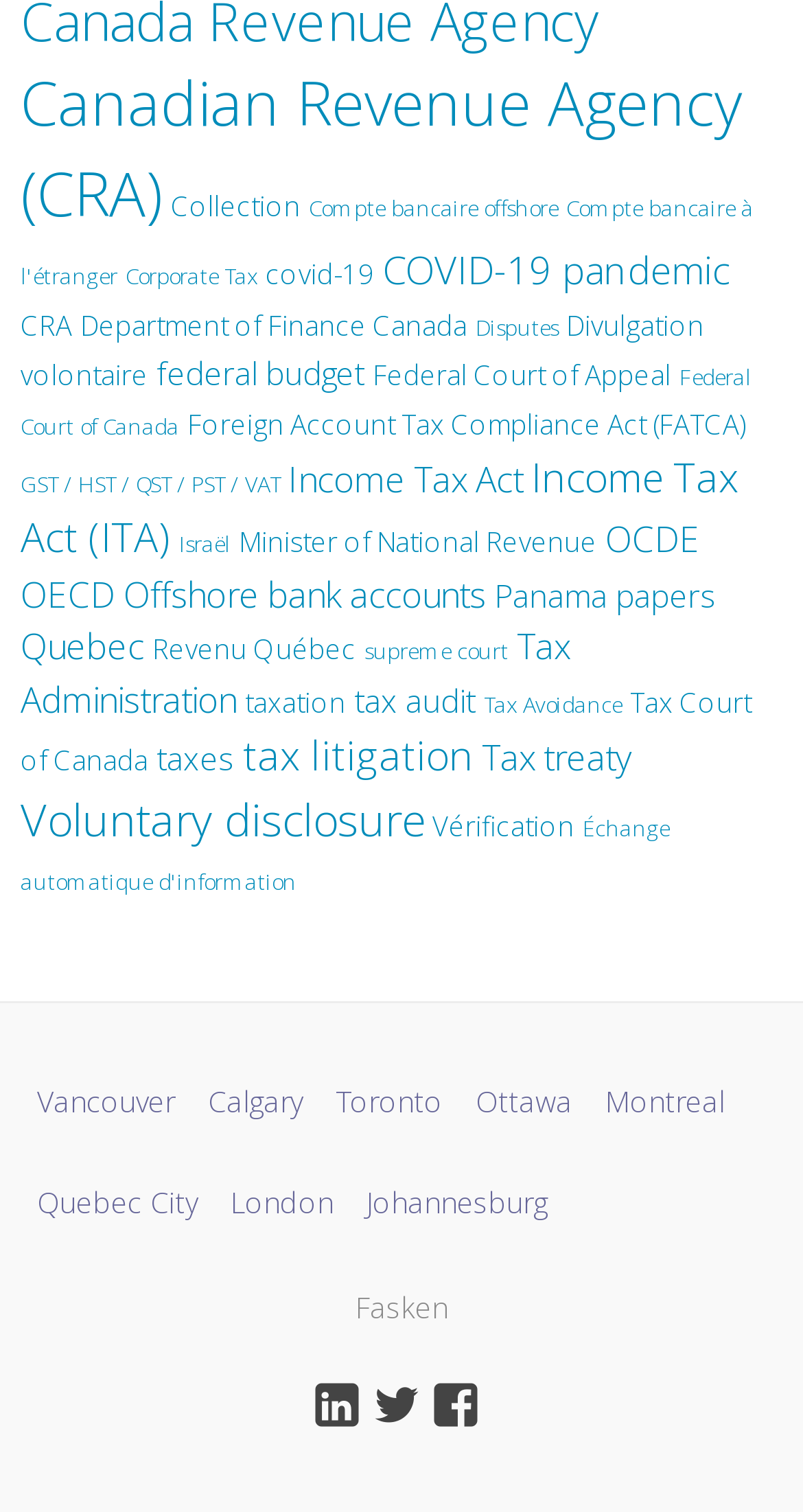What is the name of the law firm?
Please craft a detailed and exhaustive response to the question.

I found the name of the law firm by looking at the StaticText element with the text 'Fasken' located at the bottom of the webpage.